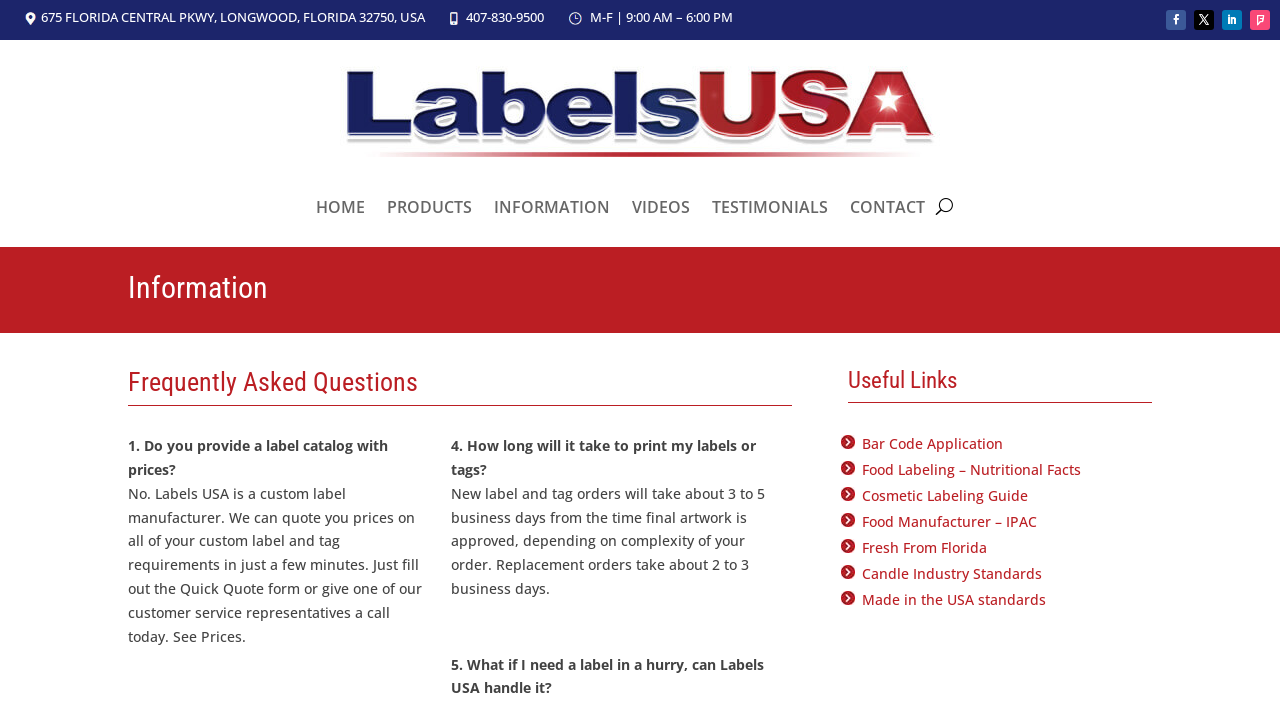Please locate the clickable area by providing the bounding box coordinates to follow this instruction: "View the Labels USA image".

[0.266, 0.094, 0.734, 0.223]